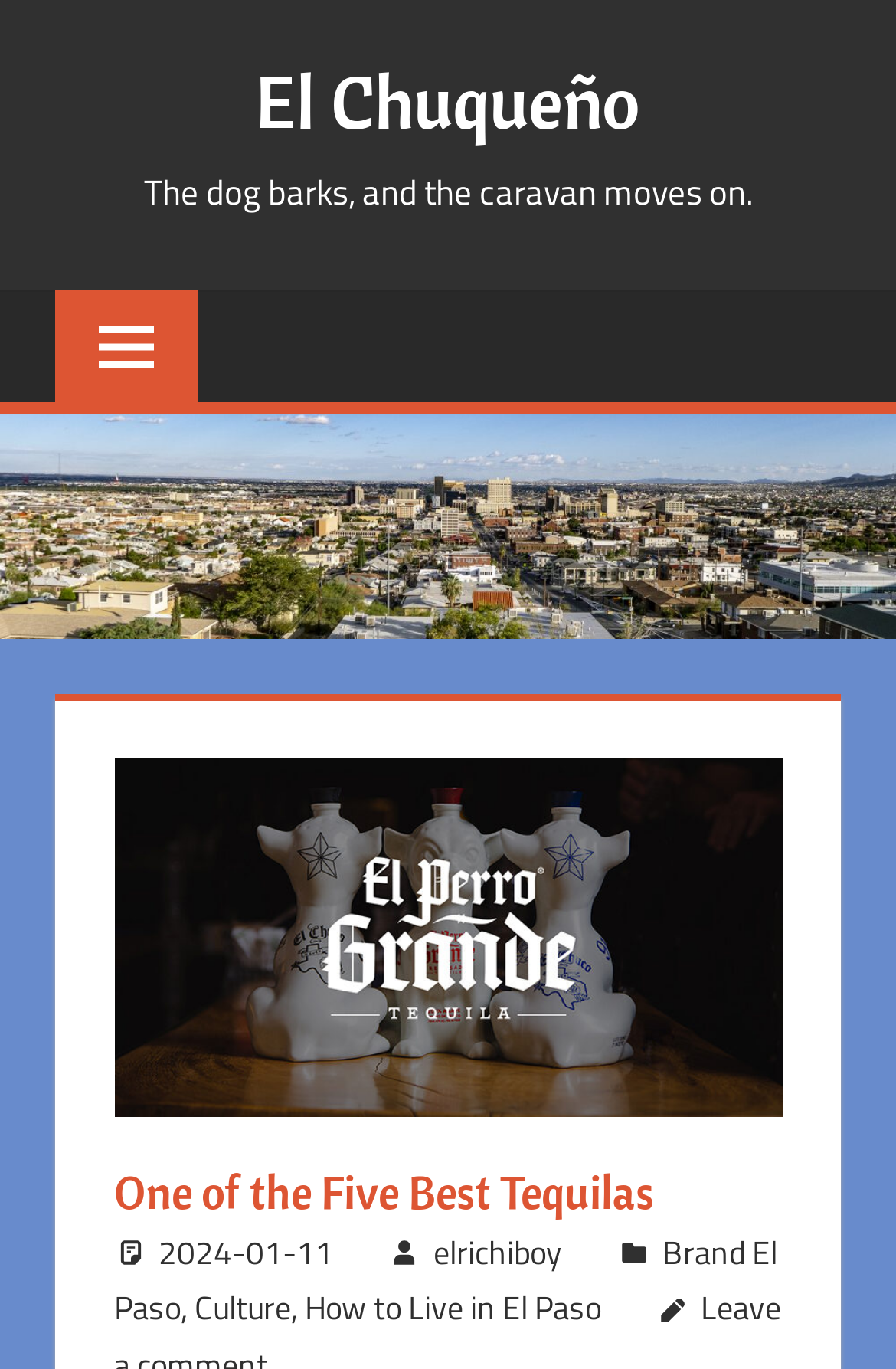Identify the bounding box for the described UI element. Provide the coordinates in (top-left x, top-left y, bottom-right x, bottom-right y) format with values ranging from 0 to 1: El Chuqueño

[0.285, 0.04, 0.715, 0.107]